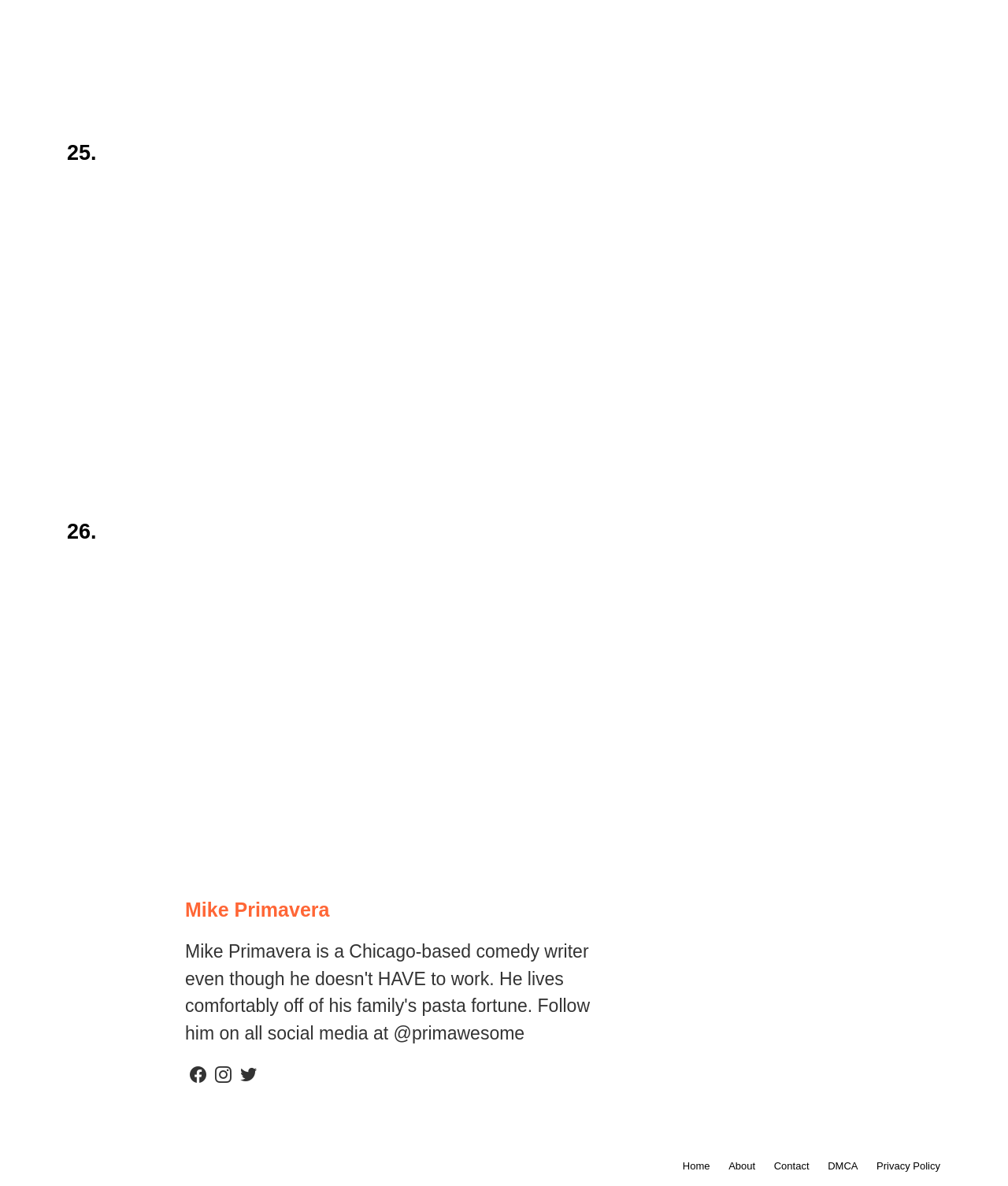Based on the element description "Mike Primavera", predict the bounding box coordinates of the UI element.

[0.184, 0.758, 0.327, 0.776]